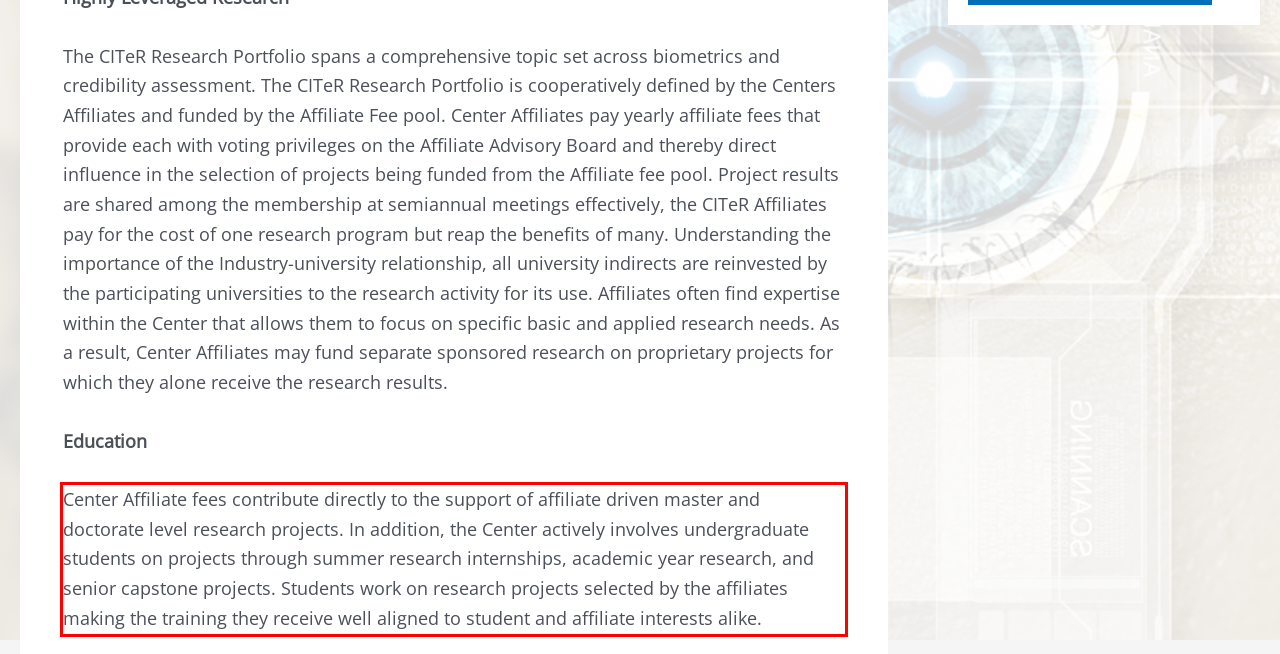Using the provided screenshot of a webpage, recognize the text inside the red rectangle bounding box by performing OCR.

Center Affiliate fees contribute directly to the support of affiliate driven master and doctorate level research projects. In addition, the Center actively involves undergraduate students on projects through summer research internships, academic year research, and senior capstone projects. Students work on research projects selected by the affiliates making the training they receive well aligned to student and affiliate interests alike.